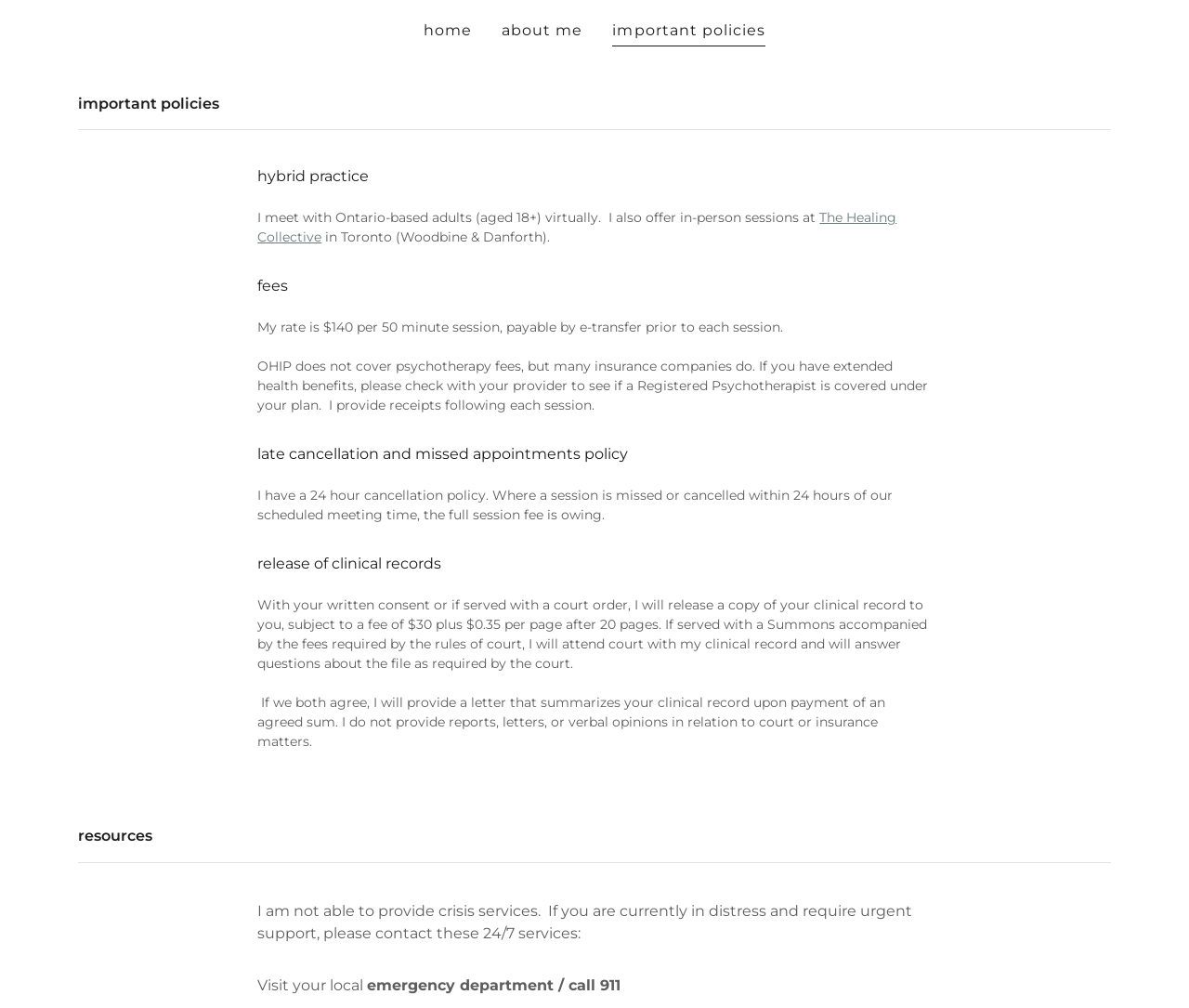Please give a concise answer to this question using a single word or phrase: 
What is the profession of the person described on this webpage?

Psychotherapist